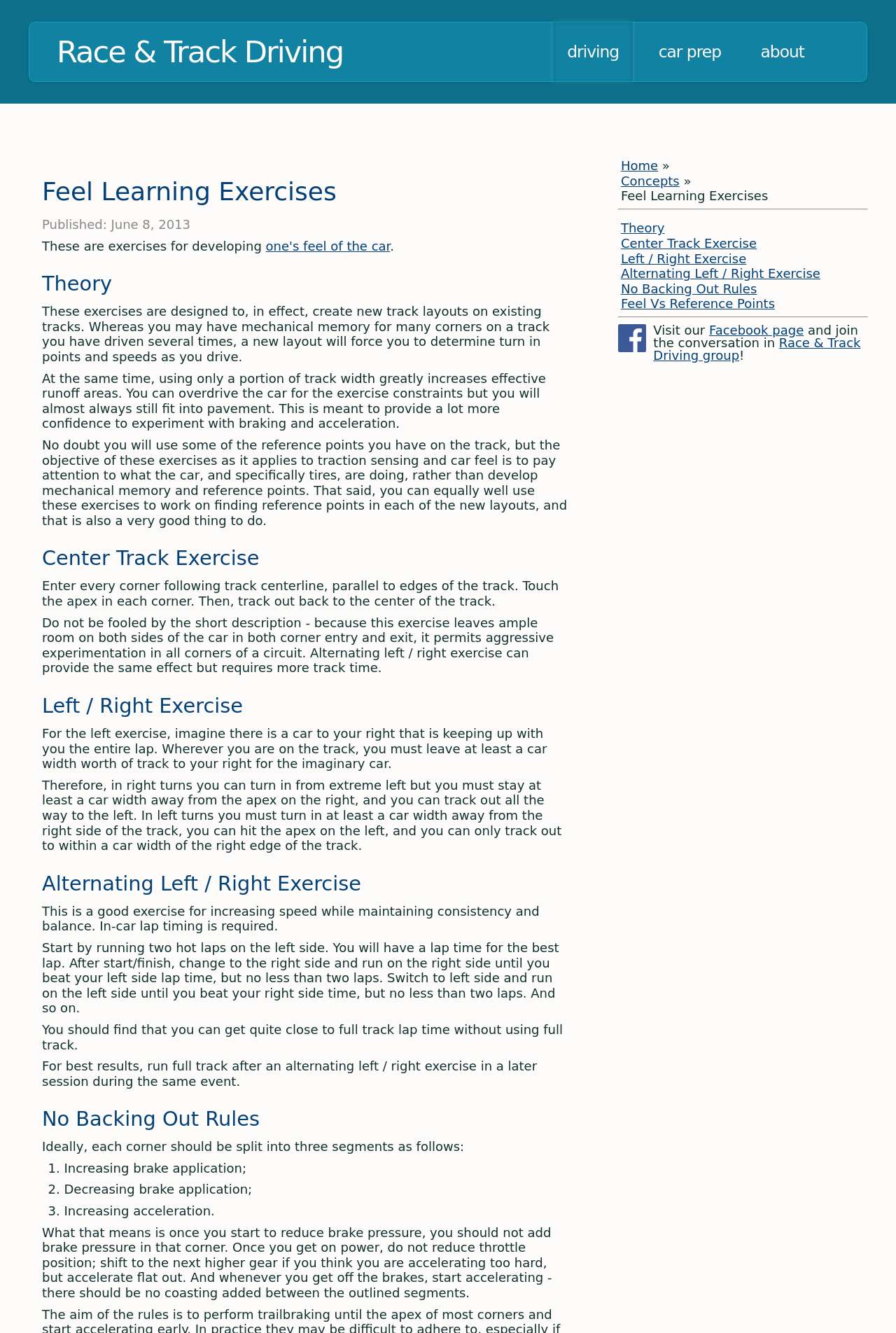Please identify the coordinates of the bounding box for the clickable region that will accomplish this instruction: "Go to the 'Home' page".

[0.693, 0.119, 0.734, 0.13]